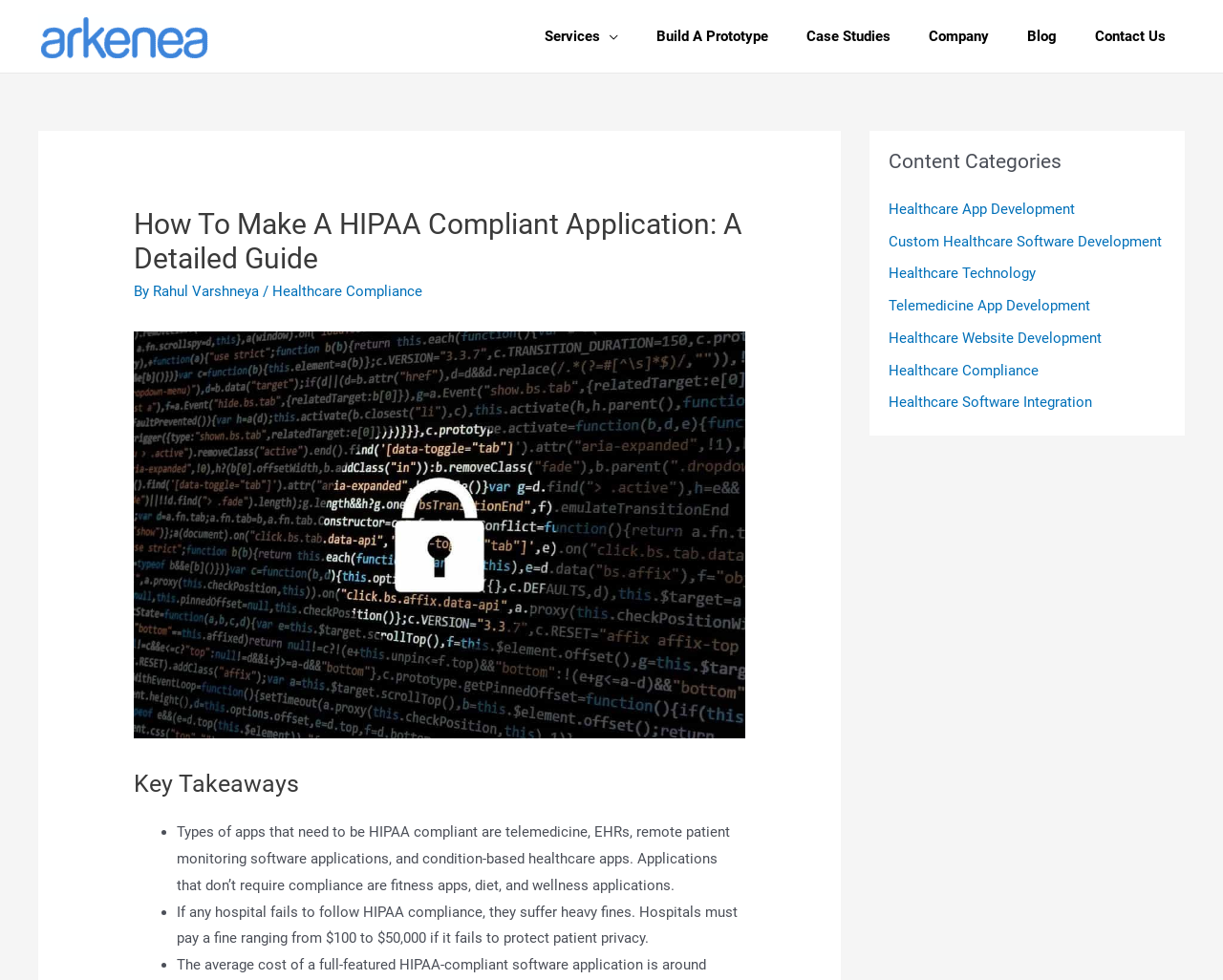Could you indicate the bounding box coordinates of the region to click in order to complete this instruction: "Explore the 'Healthcare App Development' category".

[0.727, 0.205, 0.879, 0.222]